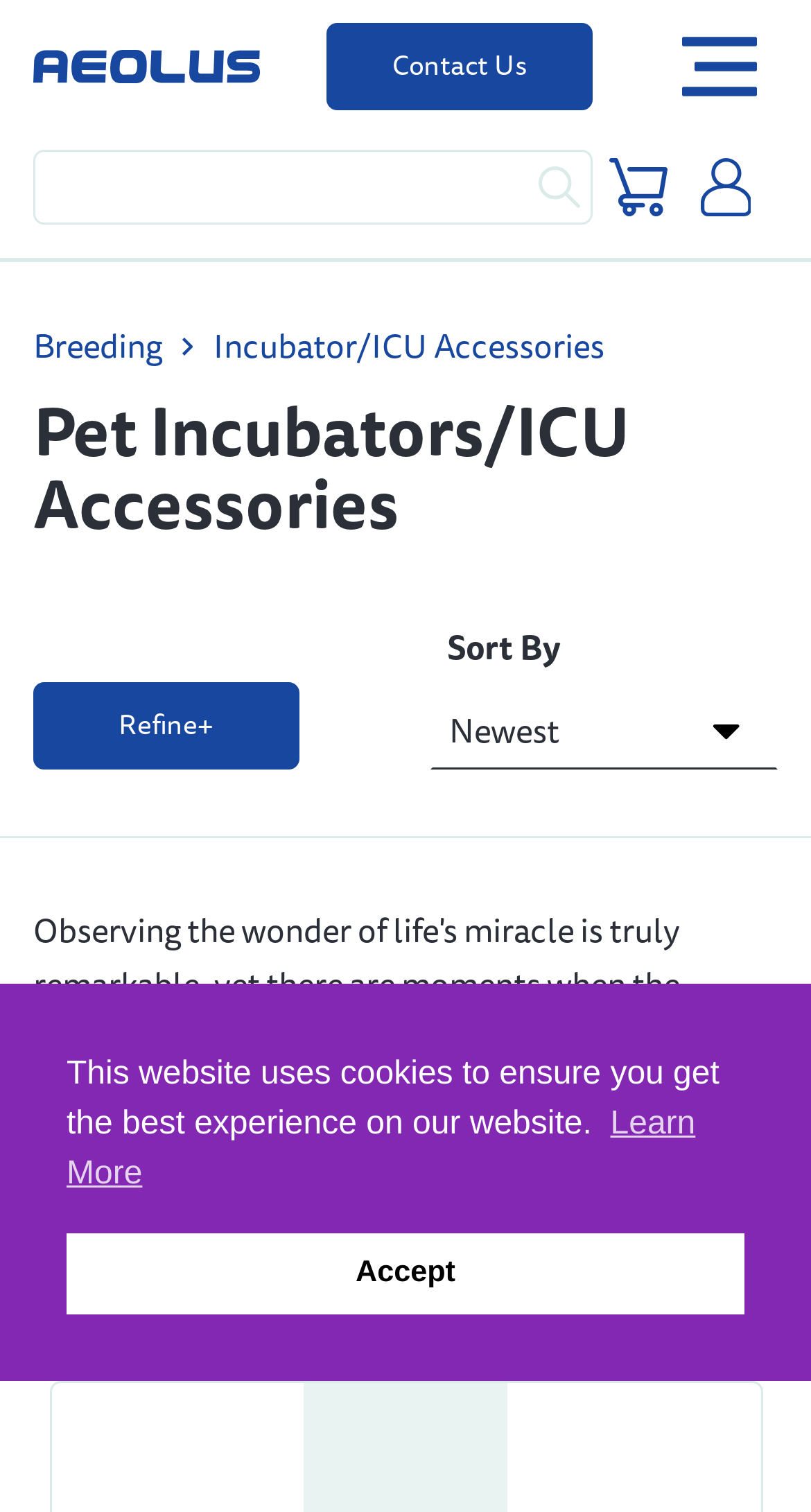Please extract the primary headline from the webpage.

Pet Incubators/ICU Accessories